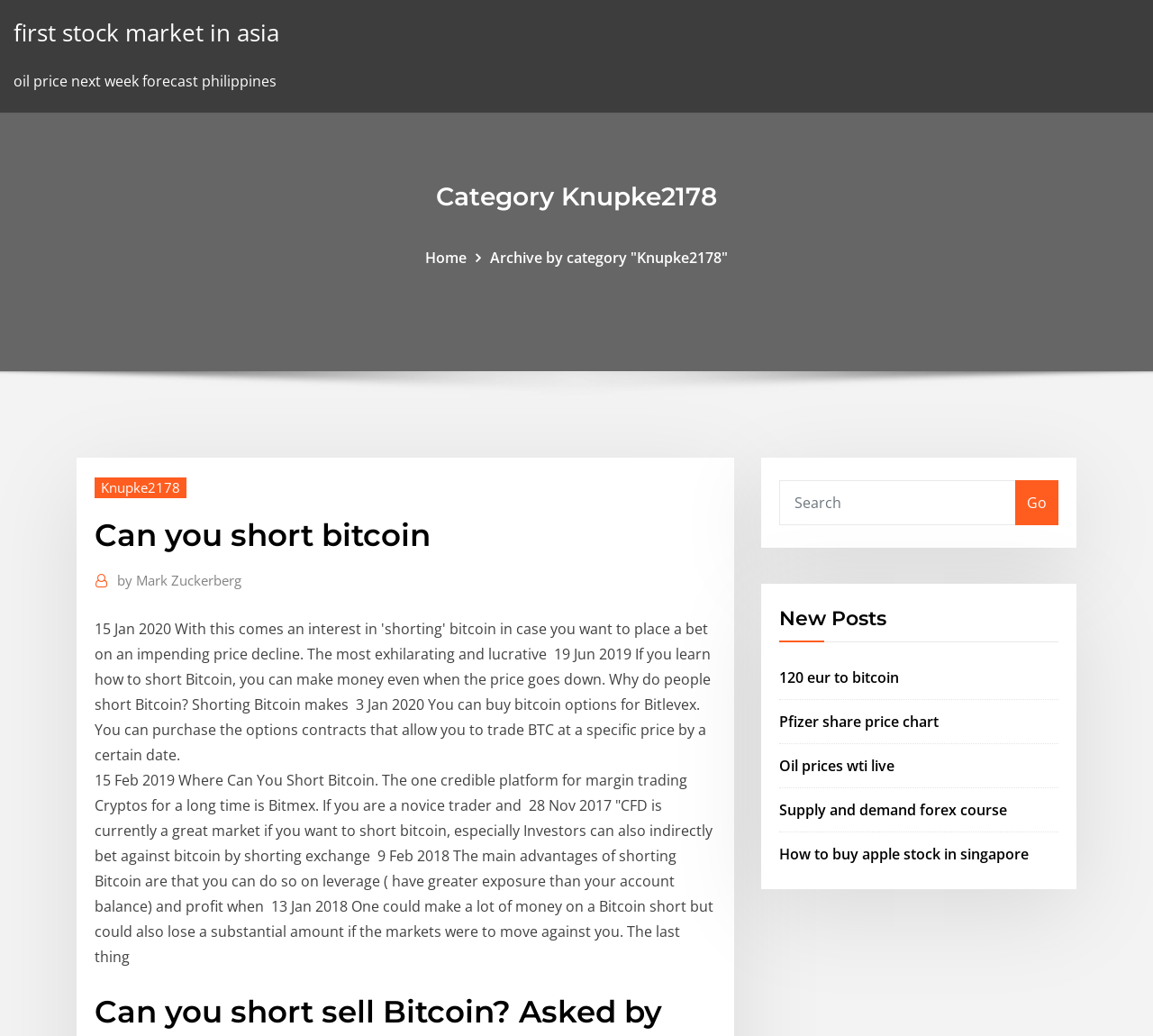Find the bounding box coordinates for the element that must be clicked to complete the instruction: "Search for something". The coordinates should be four float numbers between 0 and 1, indicated as [left, top, right, bottom].

[0.676, 0.463, 0.881, 0.507]